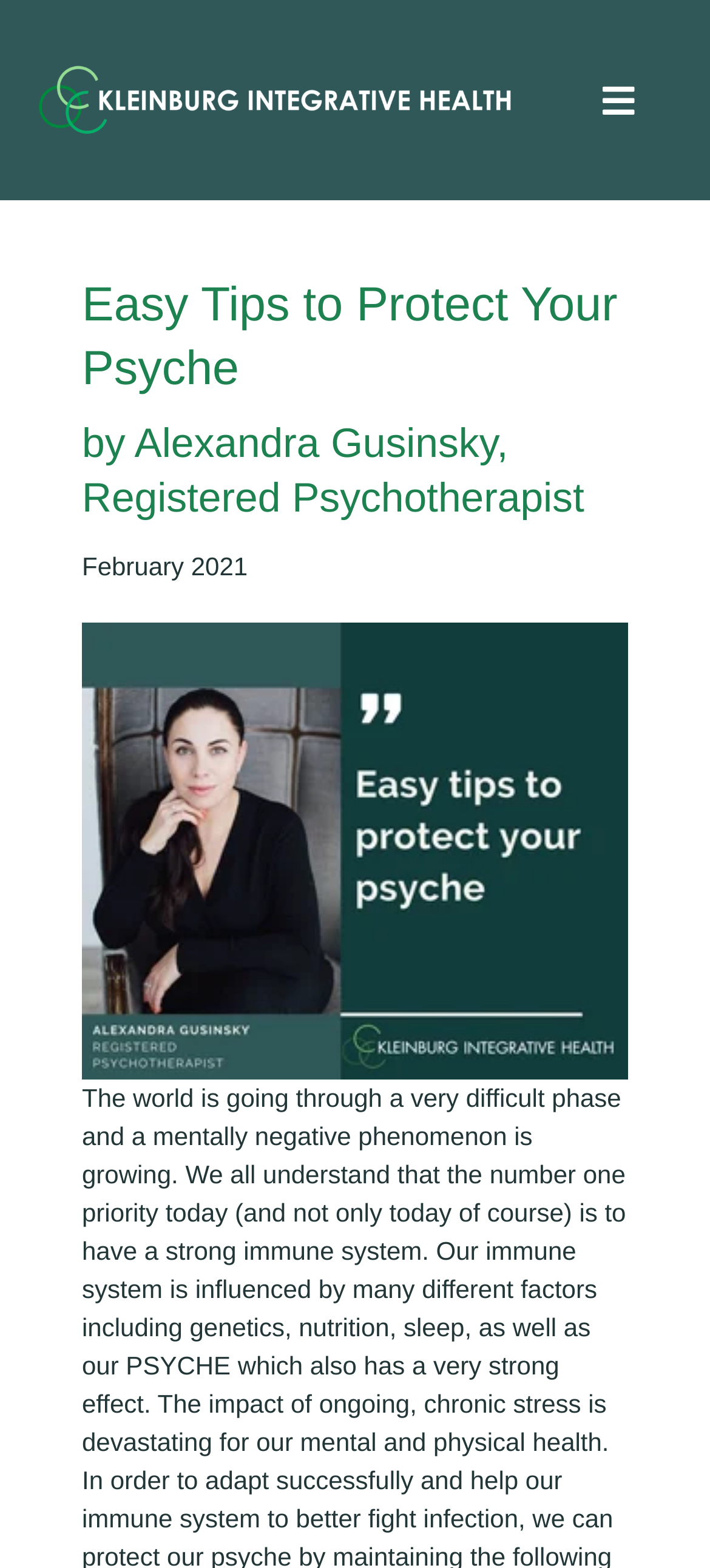Determine the bounding box coordinates of the clickable region to carry out the instruction: "Open 'Services' submenu".

[0.81, 0.198, 1.0, 0.274]